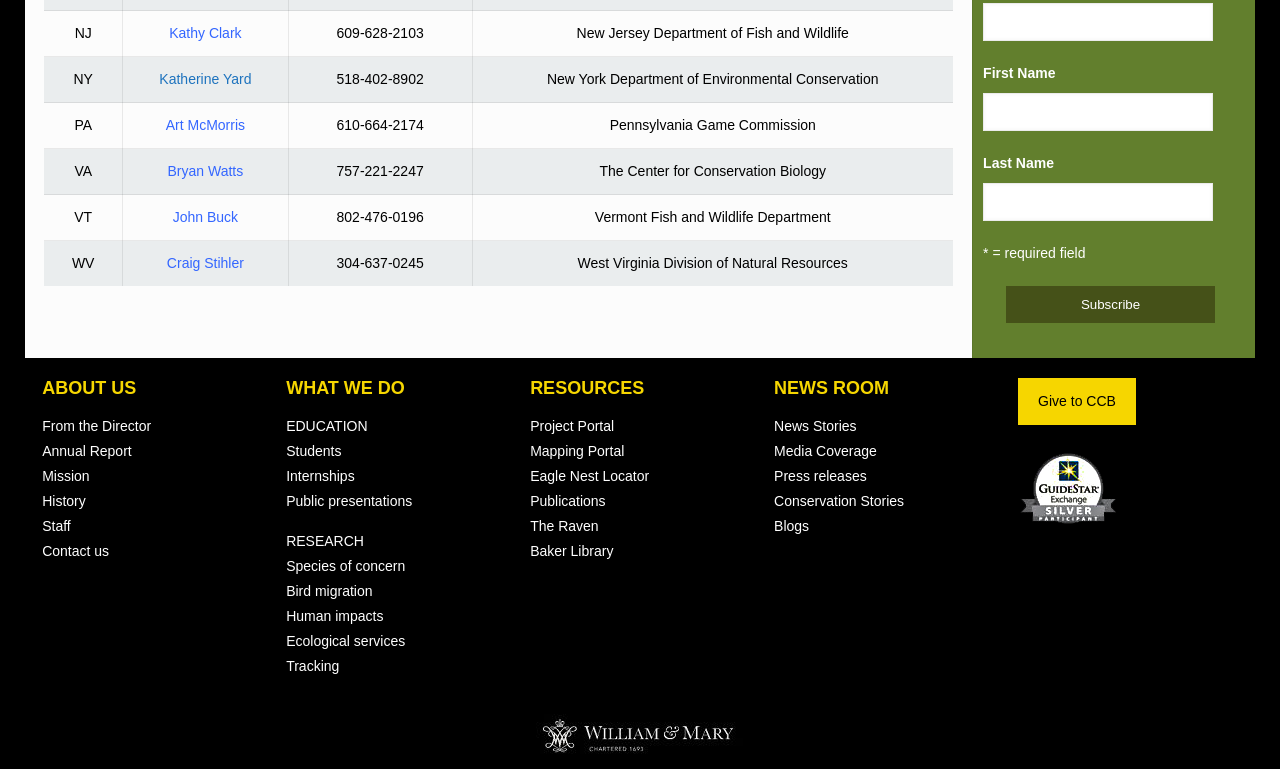What is the purpose of the textbox labeled 'Email Address*'
Using the image as a reference, give a one-word or short phrase answer.

To input email address